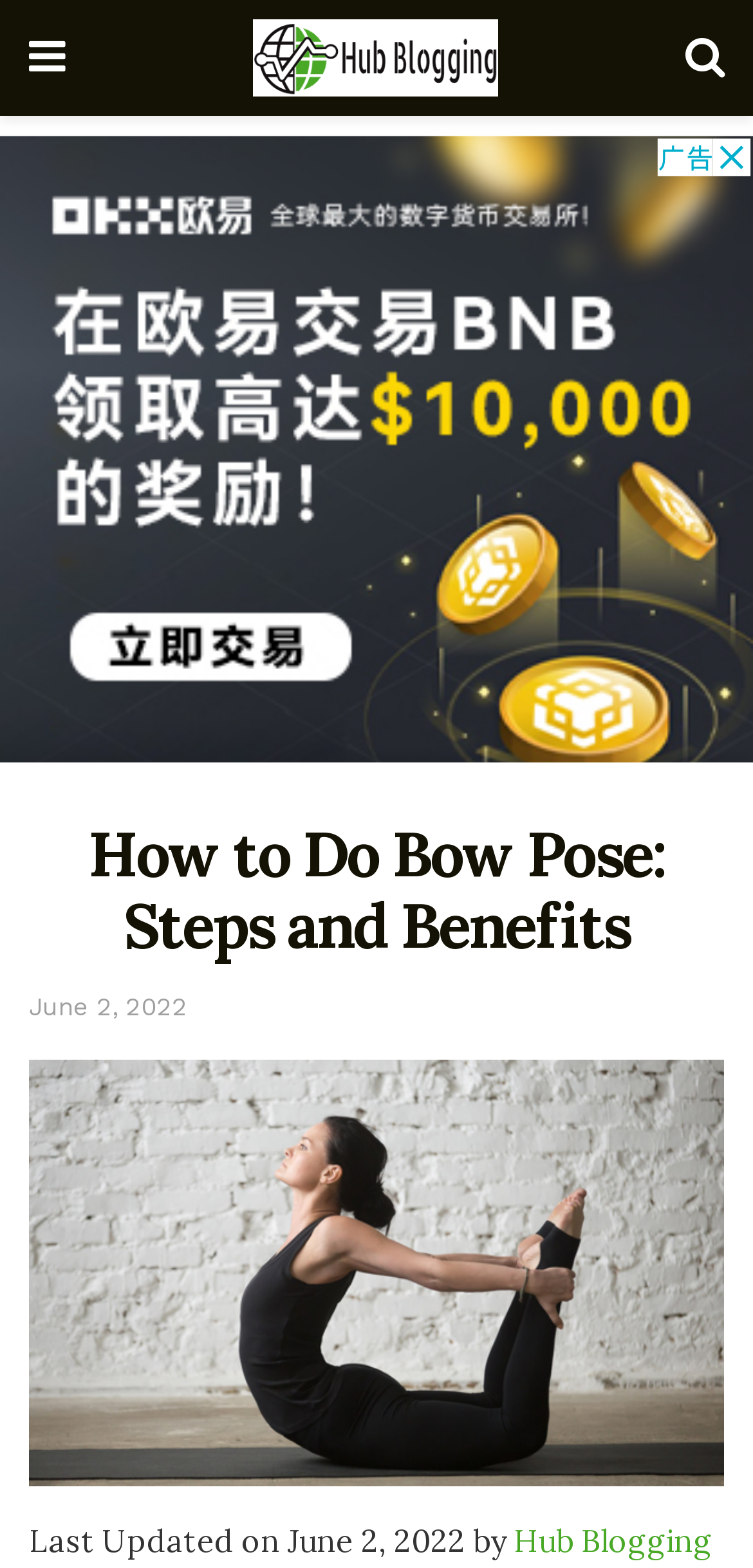Find the UI element described as: "June 2, 2022" and predict its bounding box coordinates. Ensure the coordinates are four float numbers between 0 and 1, [left, top, right, bottom].

[0.038, 0.633, 0.249, 0.652]